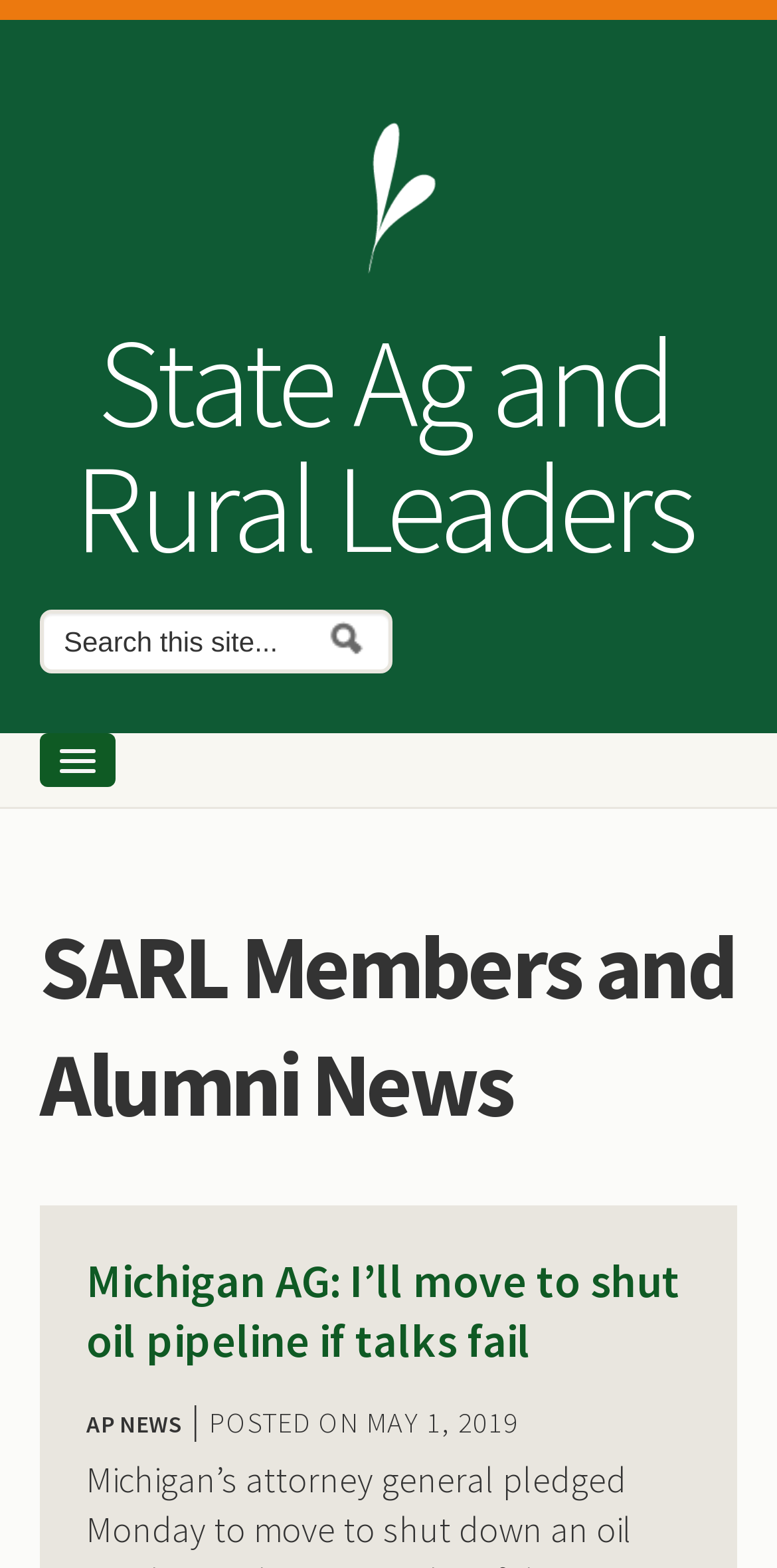Given the description of a UI element: "alt="Search" name="submit"", identify the bounding box coordinates of the matching element in the webpage screenshot.

[0.413, 0.389, 0.479, 0.422]